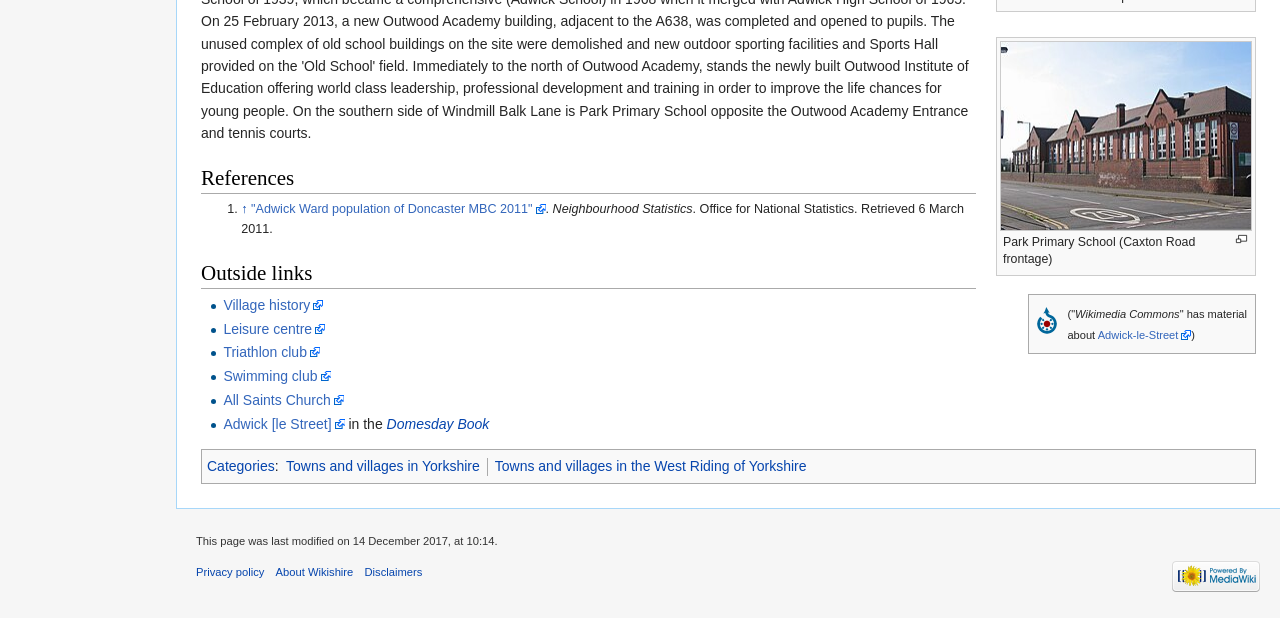Kindly determine the bounding box coordinates for the area that needs to be clicked to execute this instruction: "View 'Categories'".

[0.162, 0.741, 0.215, 0.767]